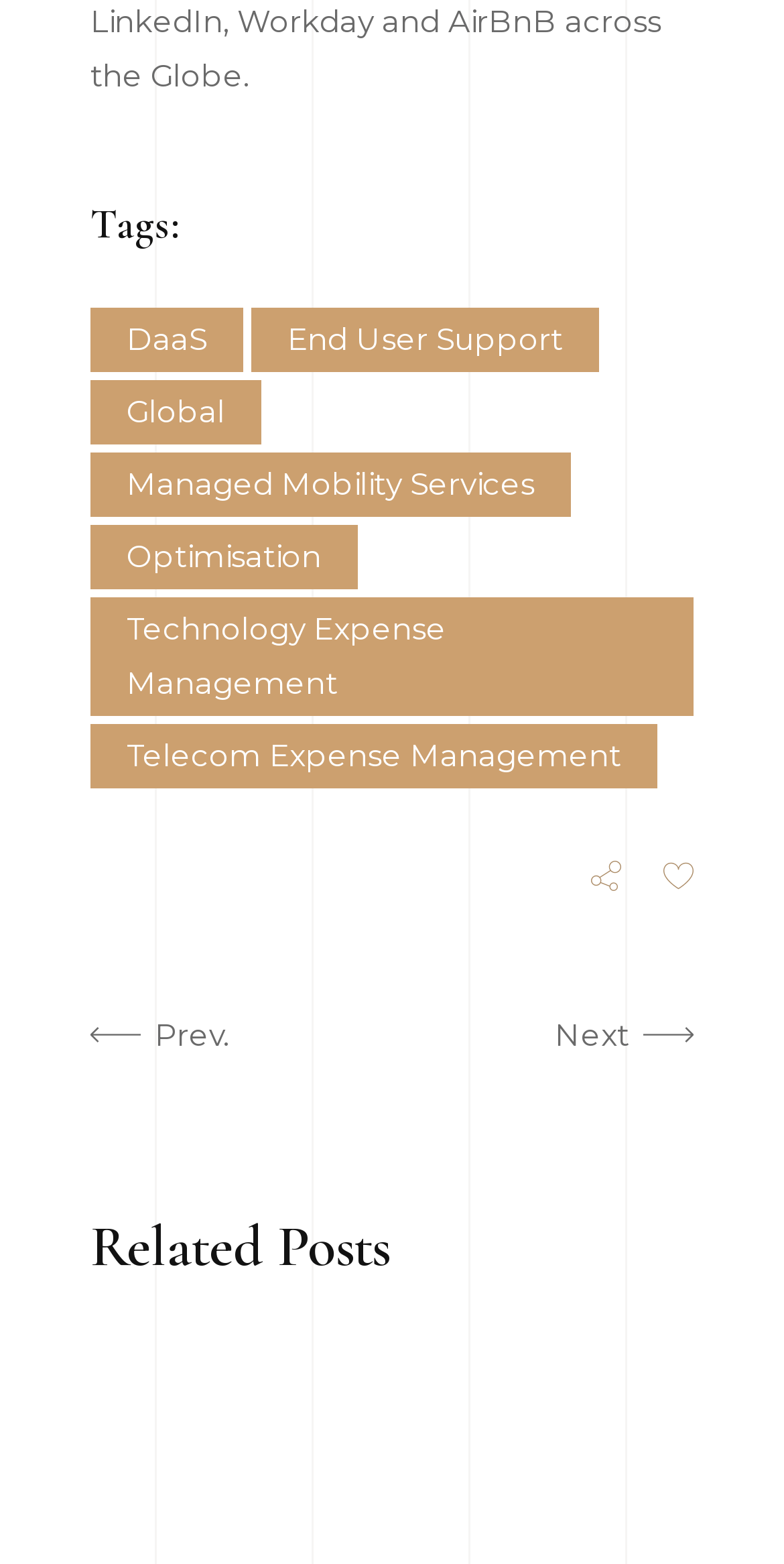What is the title of the section above the layout table? Examine the screenshot and reply using just one word or a brief phrase.

Tags: